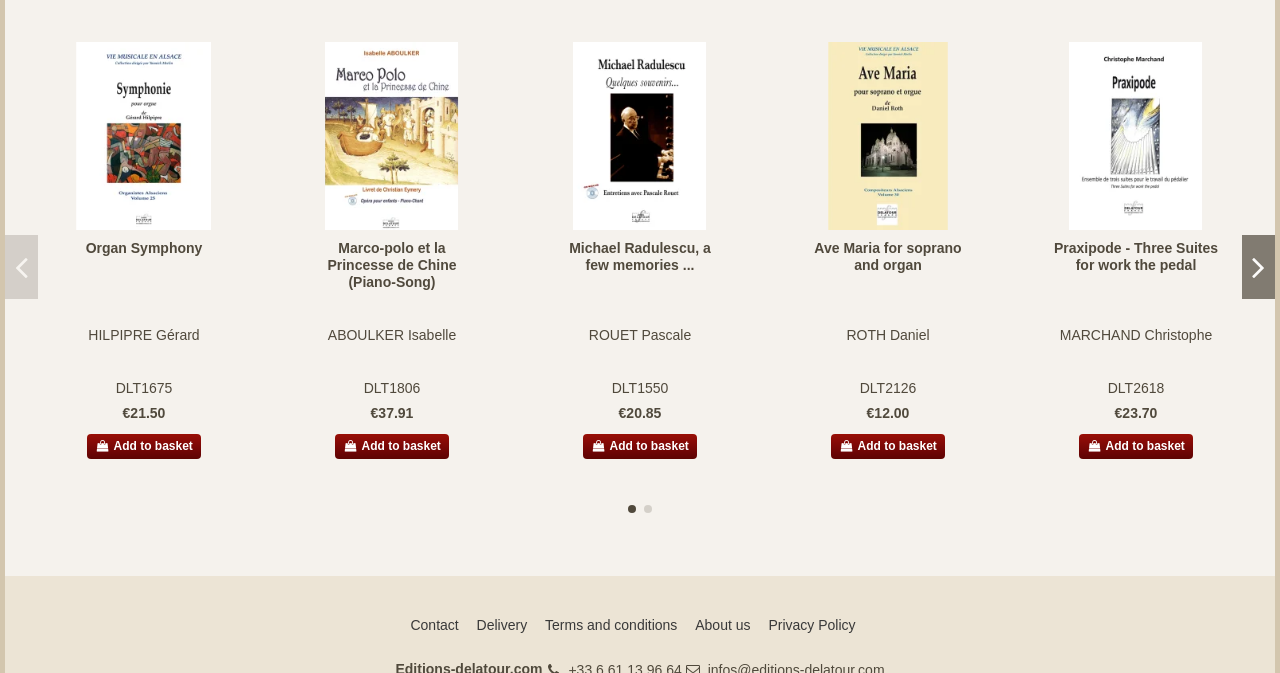Using the given description, provide the bounding box coordinates formatted as (top-left x, top-left y, bottom-right x, bottom-right y), with all values being floating point numbers between 0 and 1. Description: Add to basket

[0.068, 0.645, 0.157, 0.682]